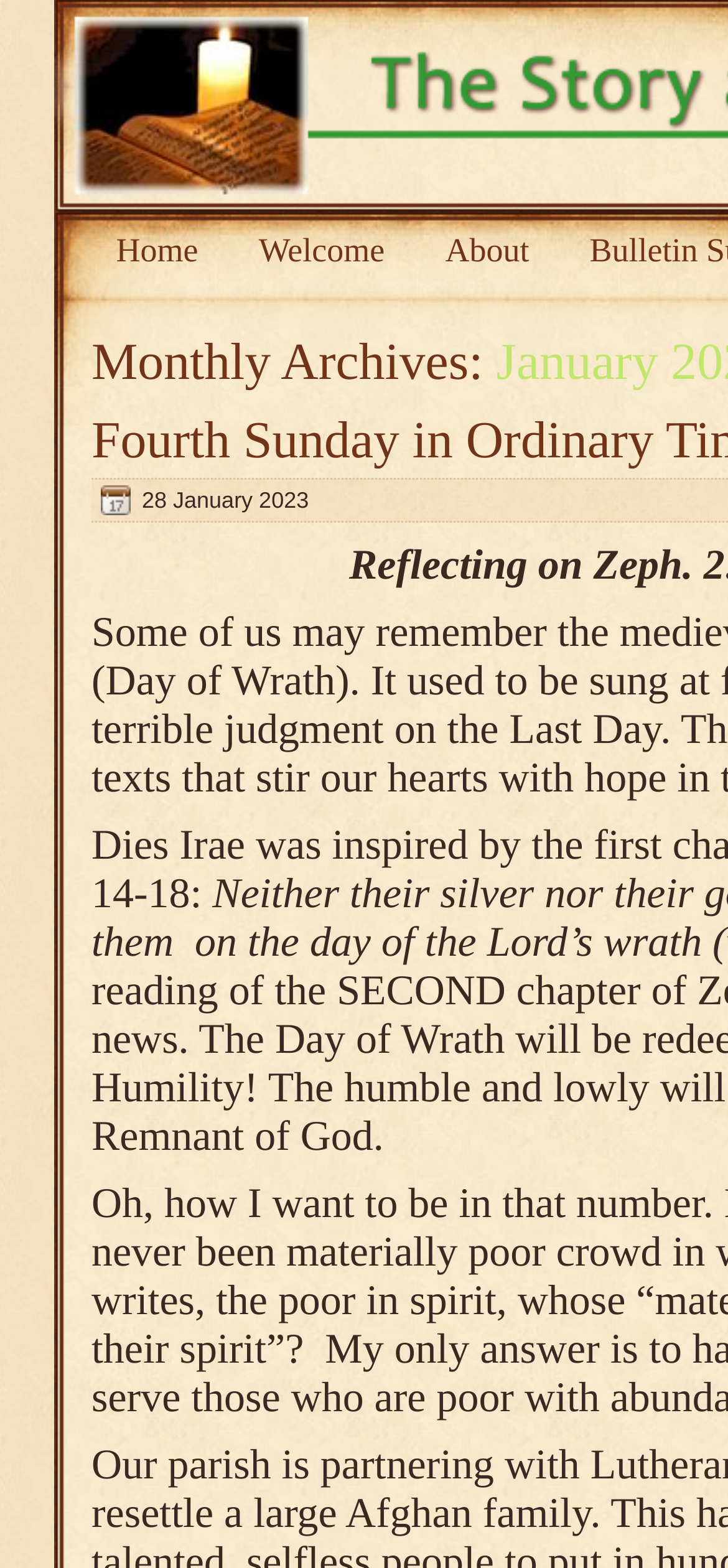Identify the bounding box for the UI element that is described as follows: "Welcome".

[0.314, 0.147, 0.57, 0.172]